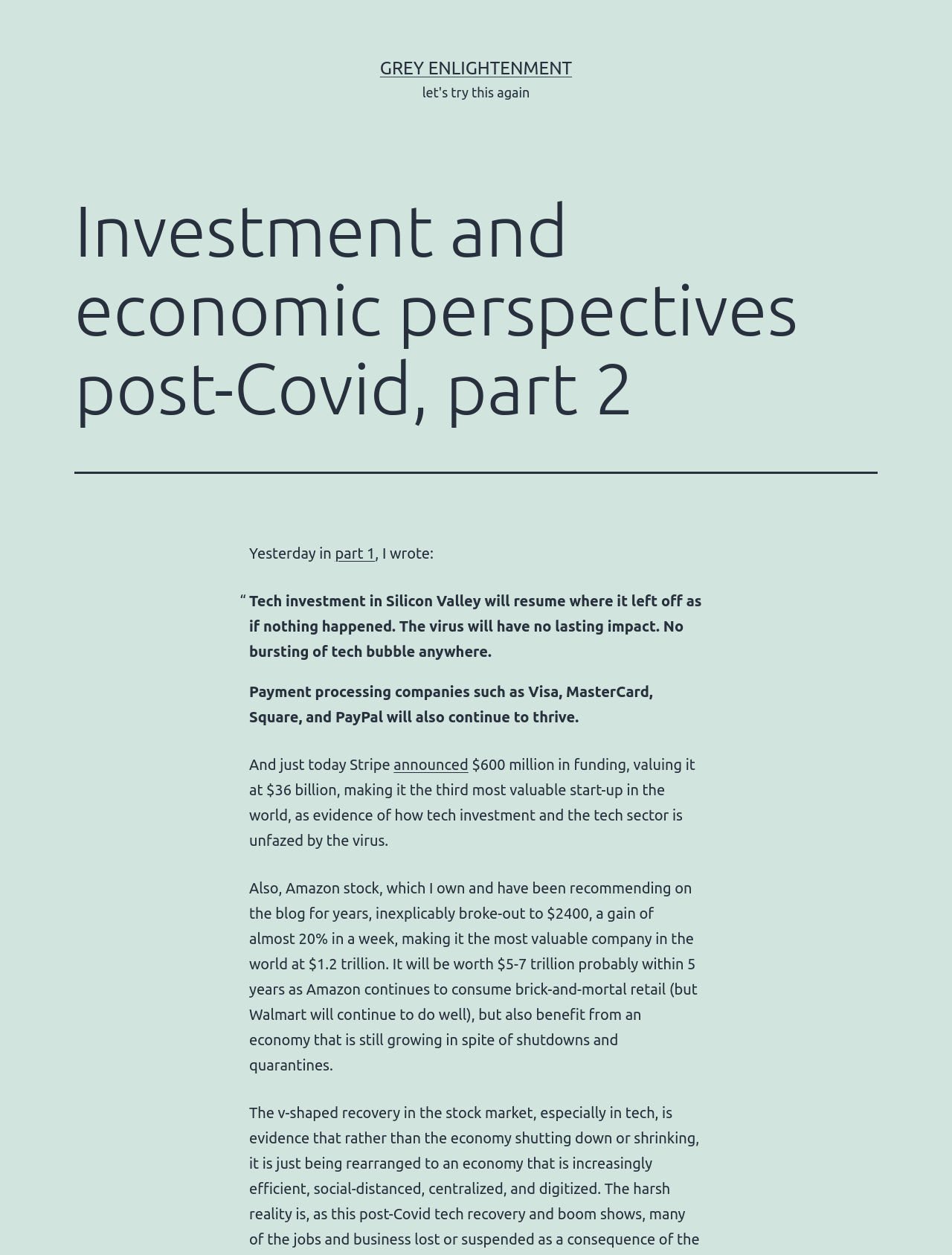Based on the image, provide a detailed and complete answer to the question: 
What is the author's opinion on the impact of Covid-19 on tech investment?

The author believes that tech investment in Silicon Valley will resume where it left off as if nothing happened, and the virus will have no lasting impact, with no bursting of tech bubble anywhere.